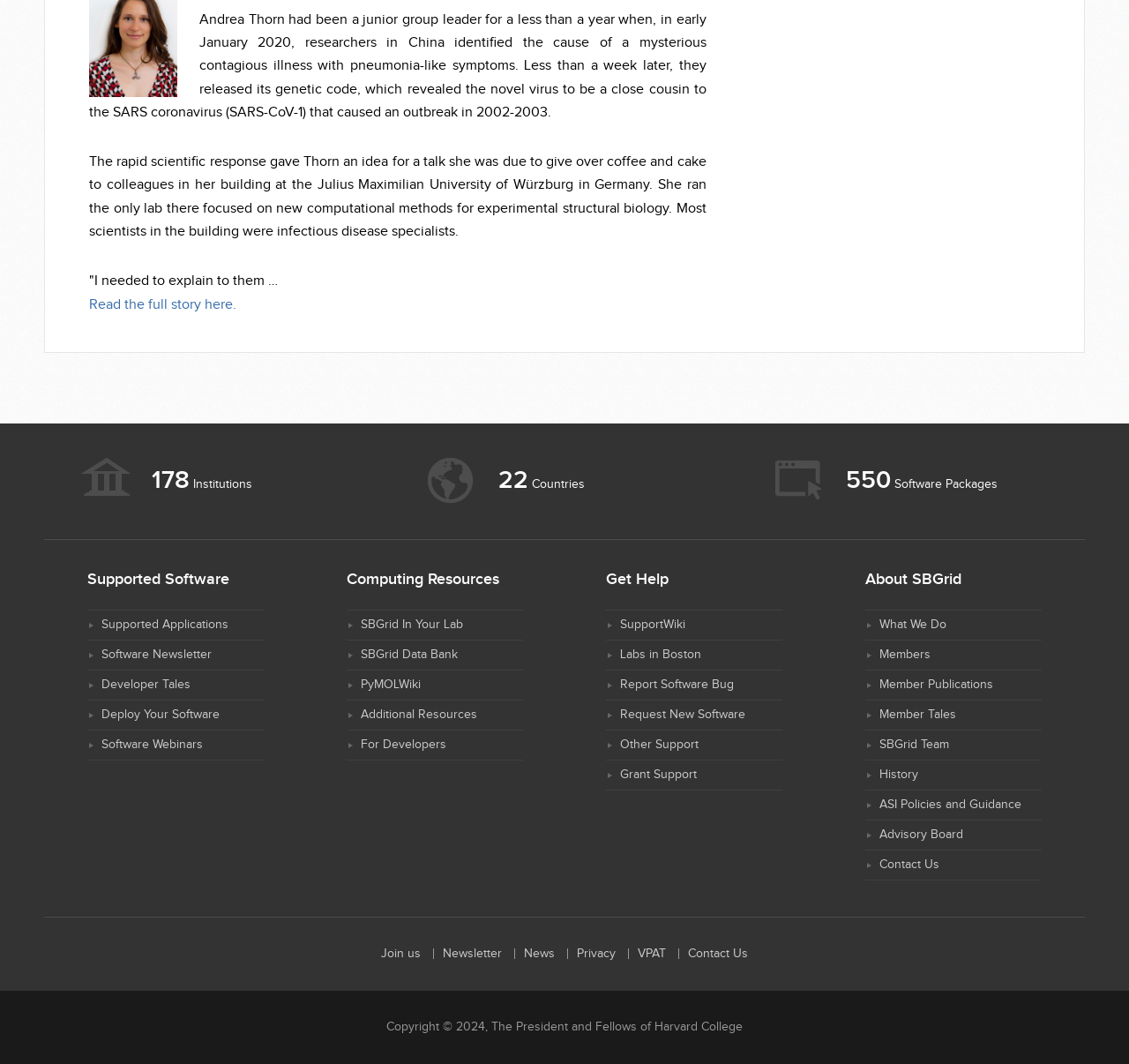Identify the bounding box coordinates necessary to click and complete the given instruction: "Read the full story here".

[0.079, 0.278, 0.209, 0.294]